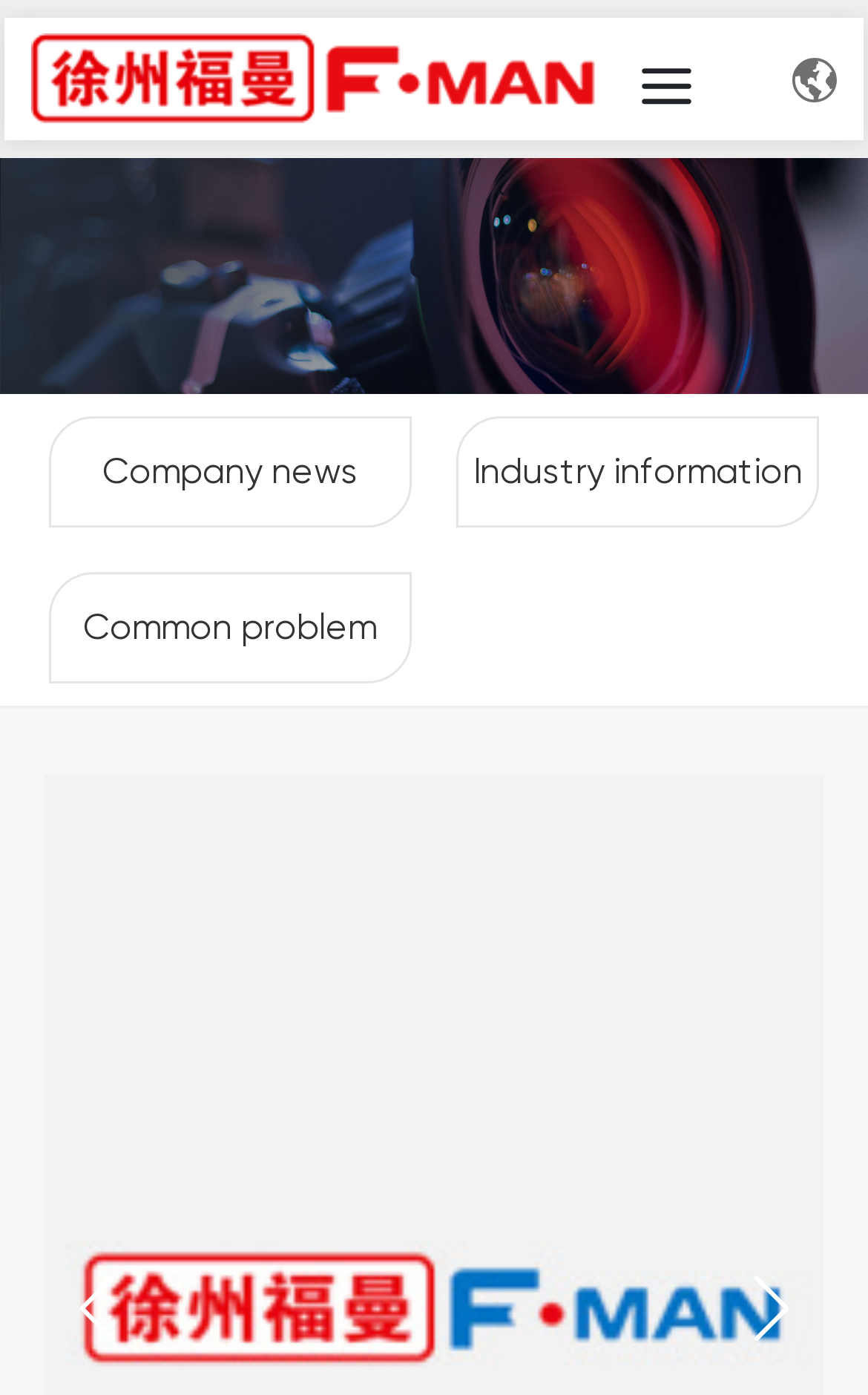Write a detailed summary of the webpage, including text, images, and layout.

The webpage is about Xuzhou F-man Lorrycrance Co.,Ltd., a private hi-tech enterprise that produces truck mounted cranes. At the top left of the page, there is a logo of Fman, accompanied by a link with the same name. Below the logo, there is a horizontal navigation menu with three links: "Company news", "Industry information", and "Common problem". 

To the right of the logo, there are three images, with the first one being a larger image that spans almost the entire width of the page. The second image is smaller and located at the top right corner, while the third image is even smaller and positioned at the bottom right corner.

In the main content area, there is a title "What problems should be paid attention to in the boom welding of wood grabber accessories_Xuzhou F-man Lorrycrance Co.,Ltd." which suggests that the page is discussing a specific topic related to the company's products. Below the title, there is a group of elements that includes a link to Fman, an image, and a progress indicator showing "2 / 3". This group is likely a carousel or slider that allows users to navigate through different content.

At the bottom of the page, there are two buttons, "Next slide" and "Previous slide", which control the slider or carousel mentioned earlier.